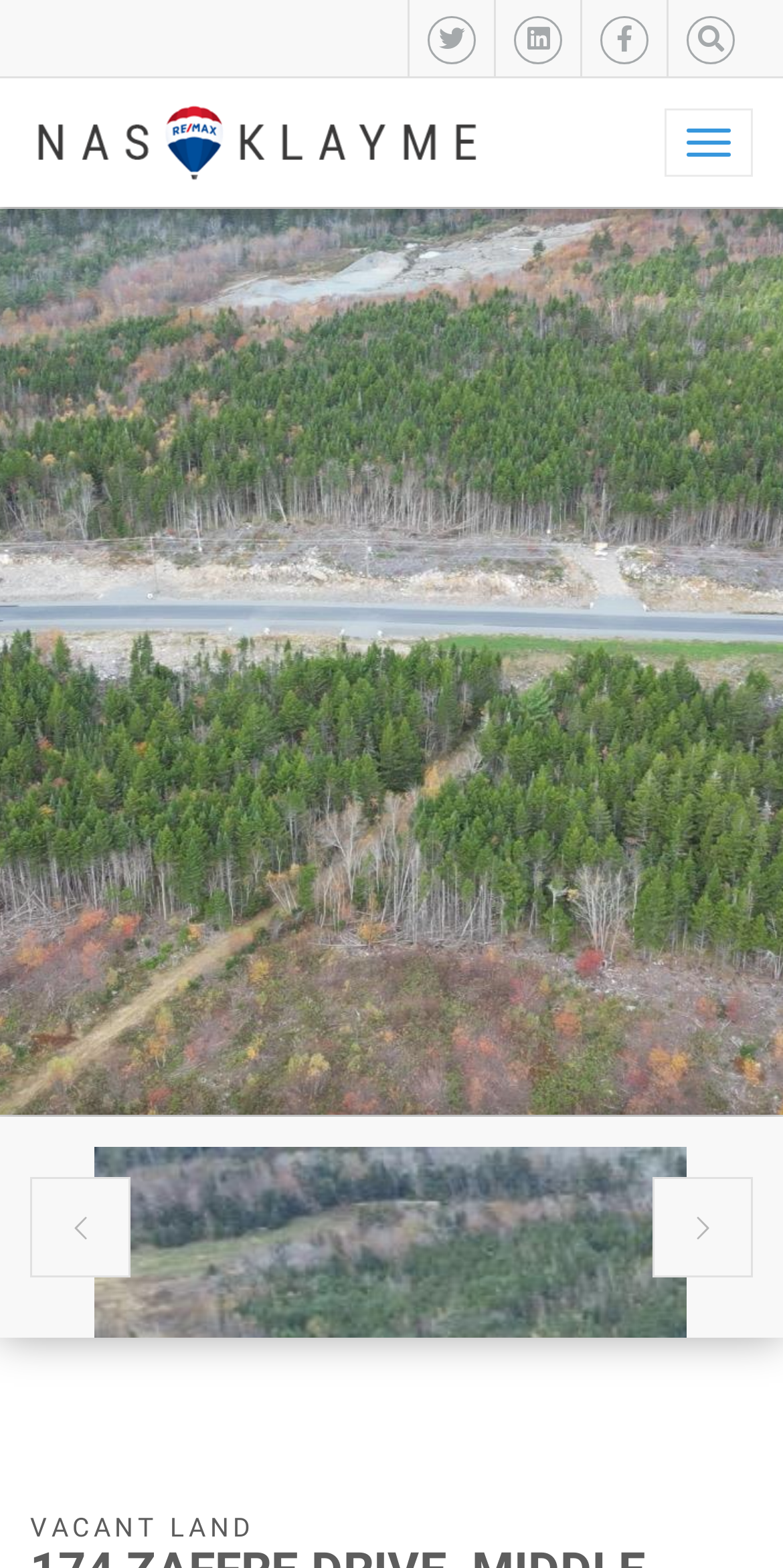Please find the bounding box coordinates of the element that must be clicked to perform the given instruction: "Go to the previous page". The coordinates should be four float numbers from 0 to 1, i.e., [left, top, right, bottom].

[0.038, 0.751, 0.167, 0.815]